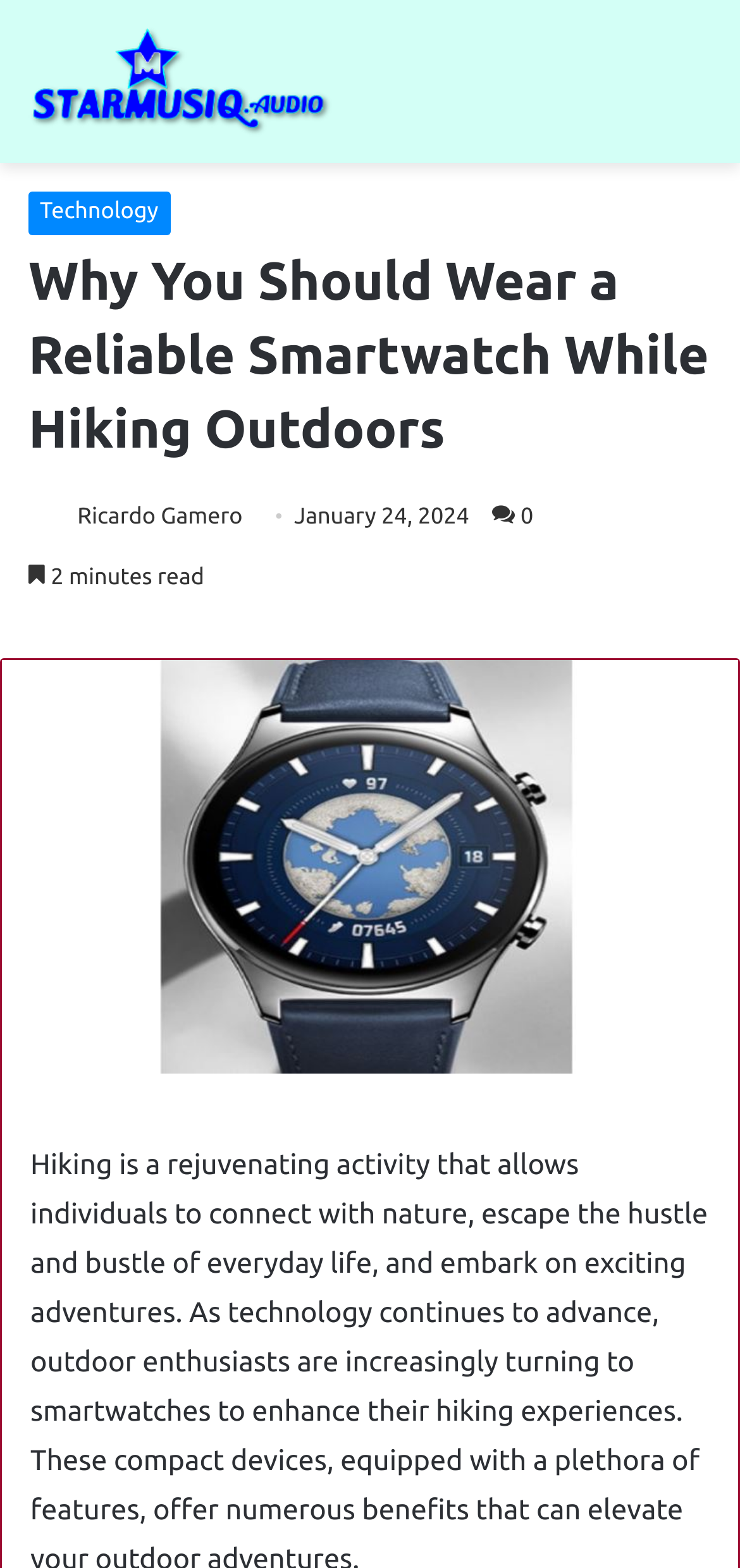Please reply to the following question with a single word or a short phrase:
How many images are there in the article?

2